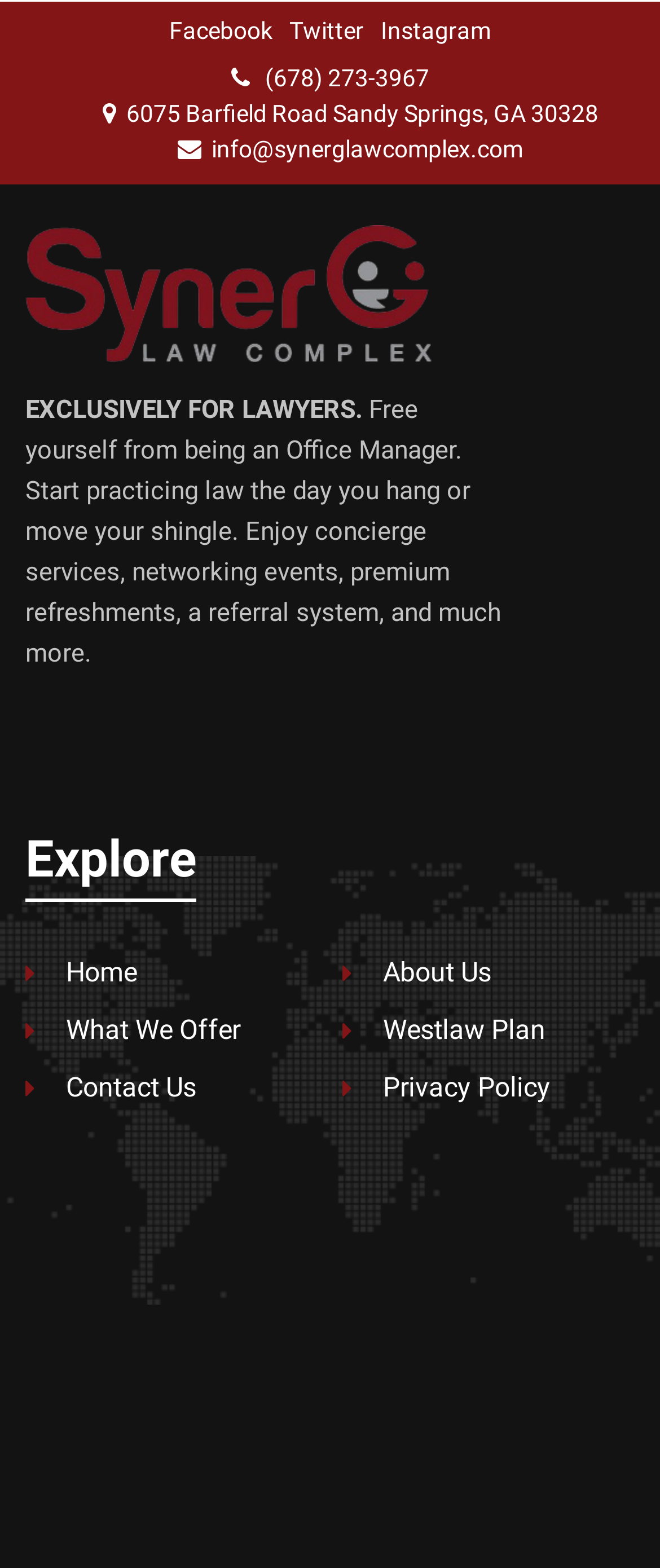Please mark the clickable region by giving the bounding box coordinates needed to complete this instruction: "View About Us".

[0.518, 0.608, 0.744, 0.633]